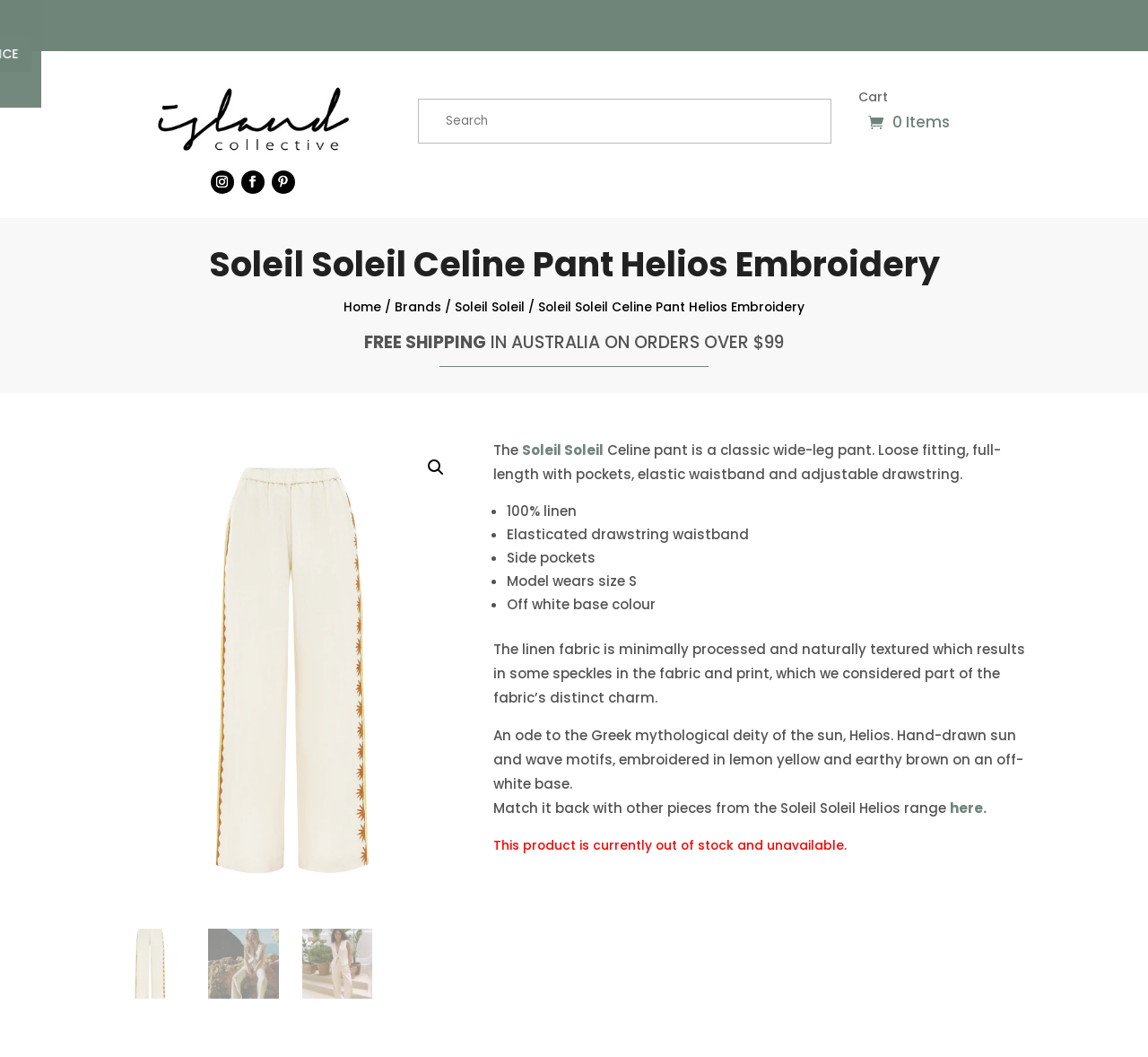What is the color of the base fabric of the Celine pant?
Kindly offer a comprehensive and detailed response to the question.

I found the answer by looking at the product description section, where it mentions that the base color of the fabric is off white.